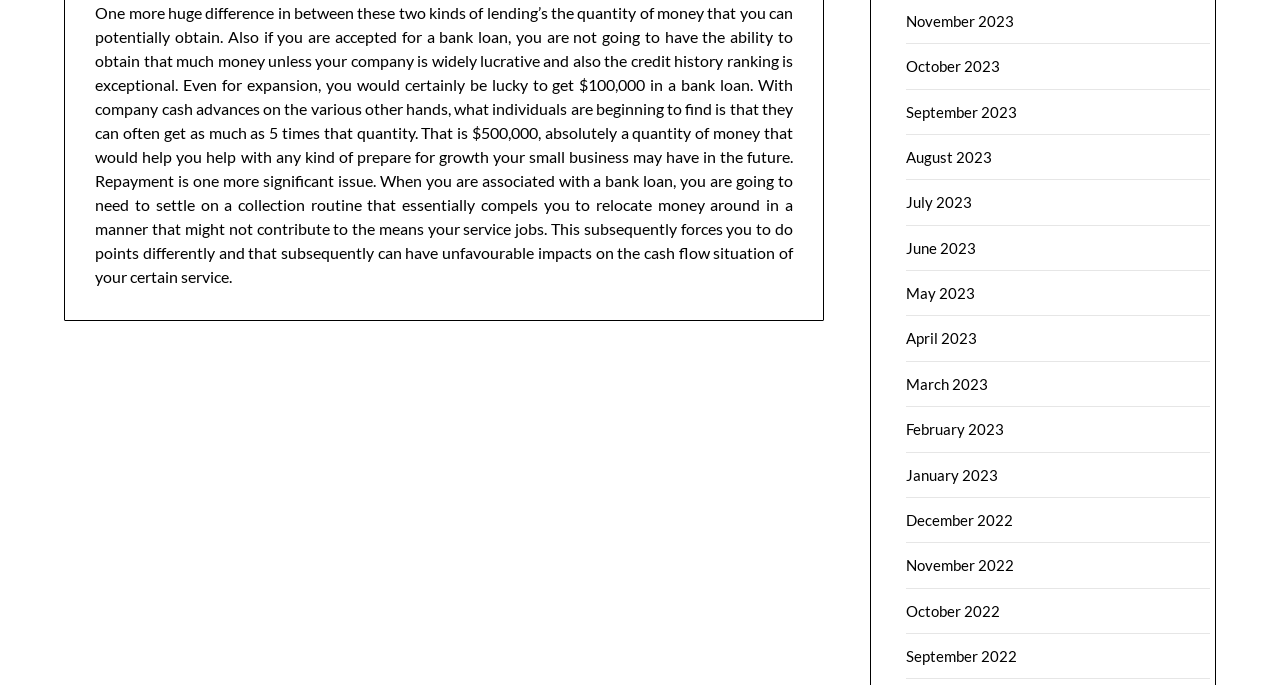Examine the image carefully and respond to the question with a detailed answer: 
What is the purpose of the links at the bottom of the page?

The links at the bottom of the page, which are labeled with different months and years, appear to be an archive of past articles or blog posts. They allow users to access and read content from previous months and years.